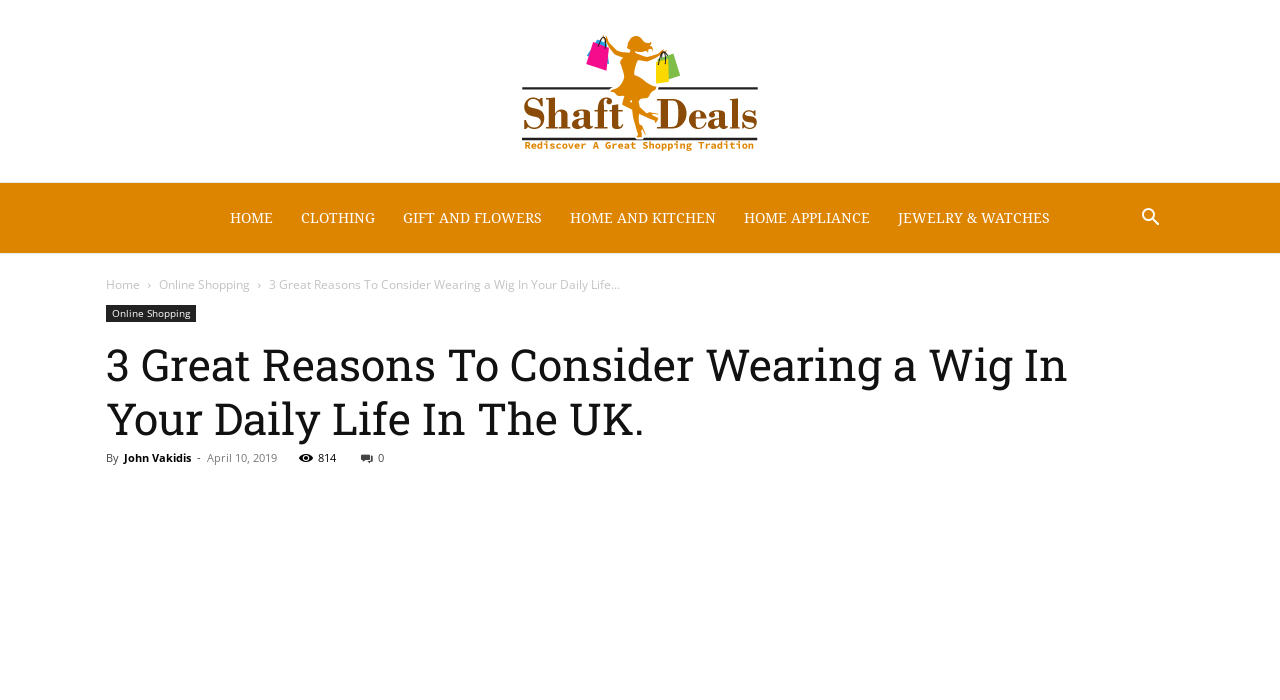Based on the visual content of the image, answer the question thoroughly: Who is the author of this article?

The author of this article is John Vakidis, as indicated by the text 'By John Vakidis' in the article header.